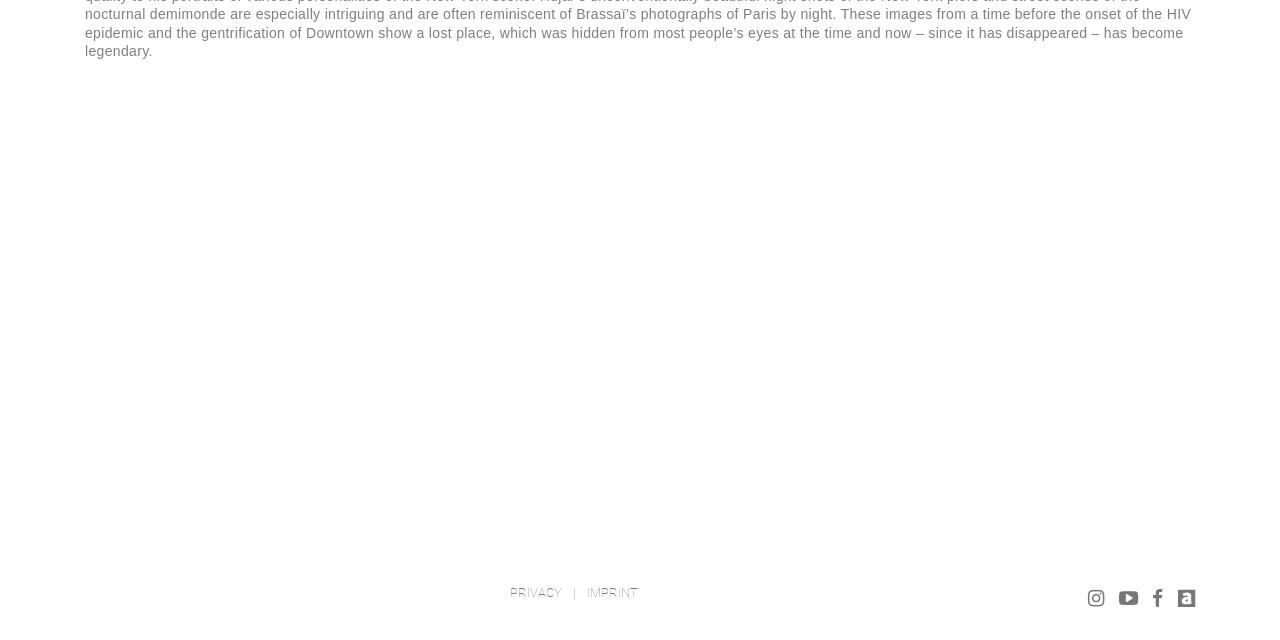Please provide the bounding box coordinate of the region that matches the element description: Youtube. Coordinates should be in the format (top-left x, top-left y, bottom-right x, bottom-right y) and all values should be between 0 and 1.

[0.874, 0.917, 0.893, 0.953]